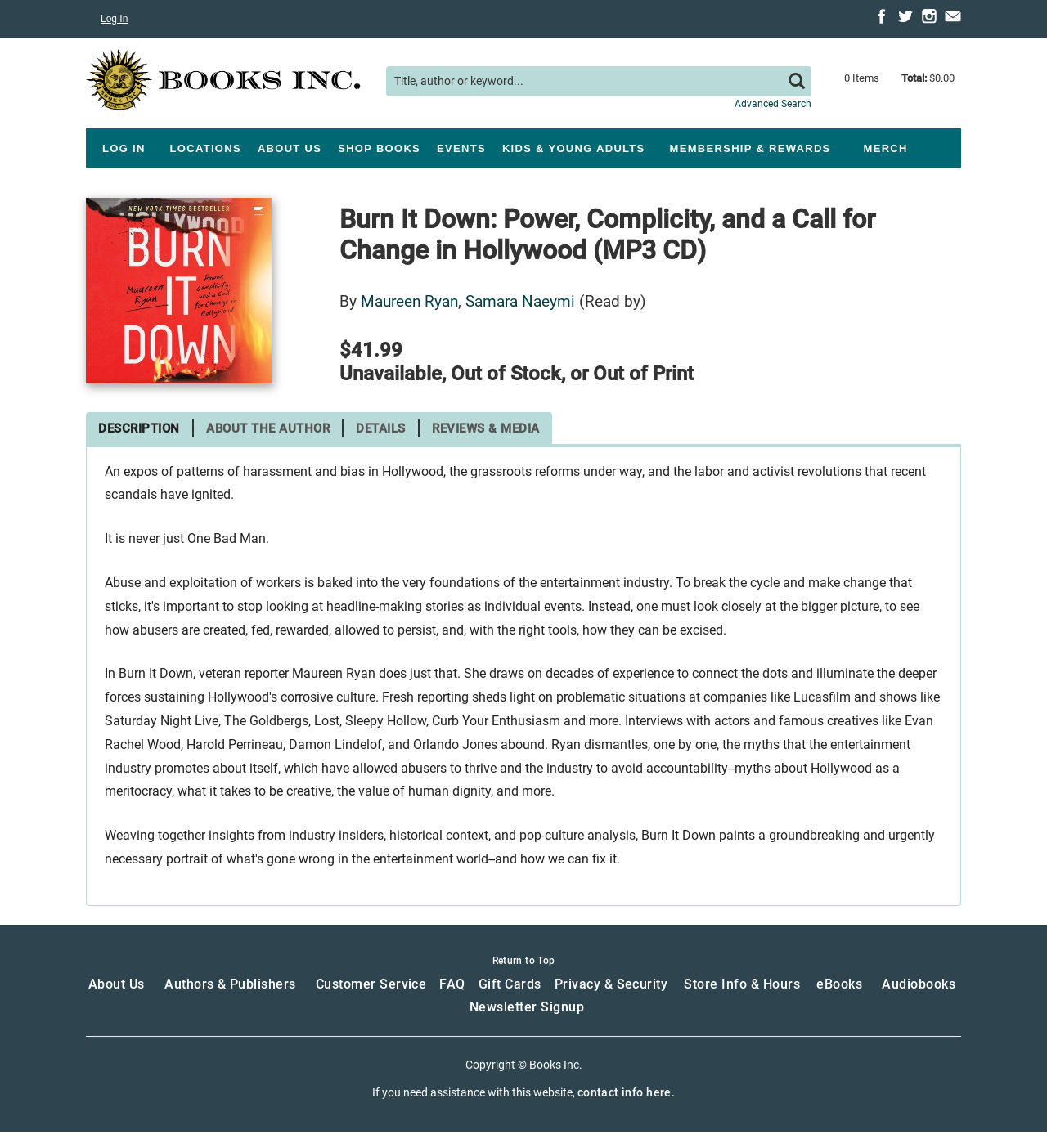Given the element description "Return to Top", identify the bounding box of the corresponding UI element.

[0.47, 0.832, 0.53, 0.842]